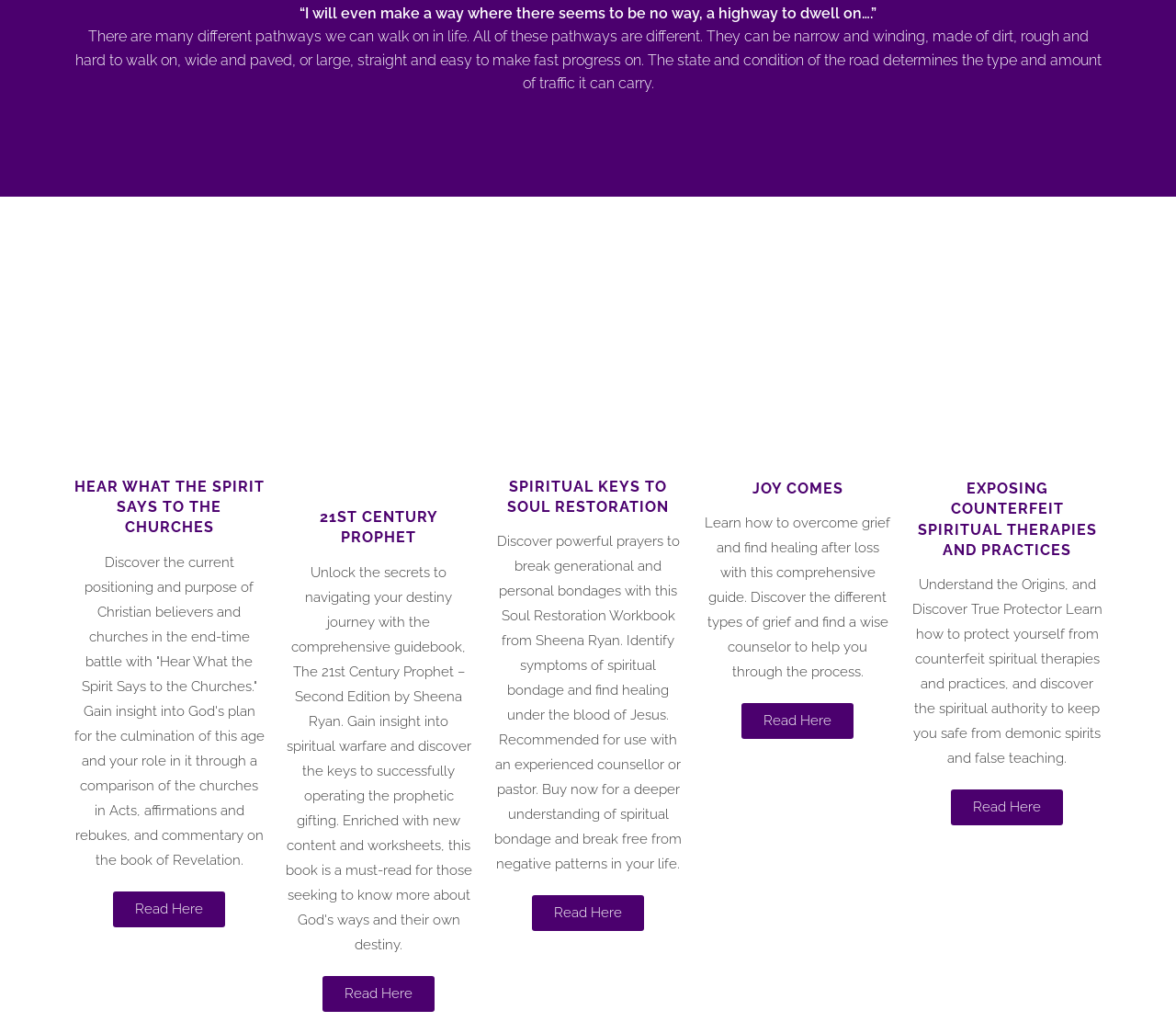What is the main topic of the third section?
Refer to the image and provide a detailed answer to the question.

The third section has a heading 'SPIRITUAL KEYS TO SOUL RESTORATION' and a description that mentions breaking generational and personal bondages, indicating that the main topic of this section is Soul Restoration.